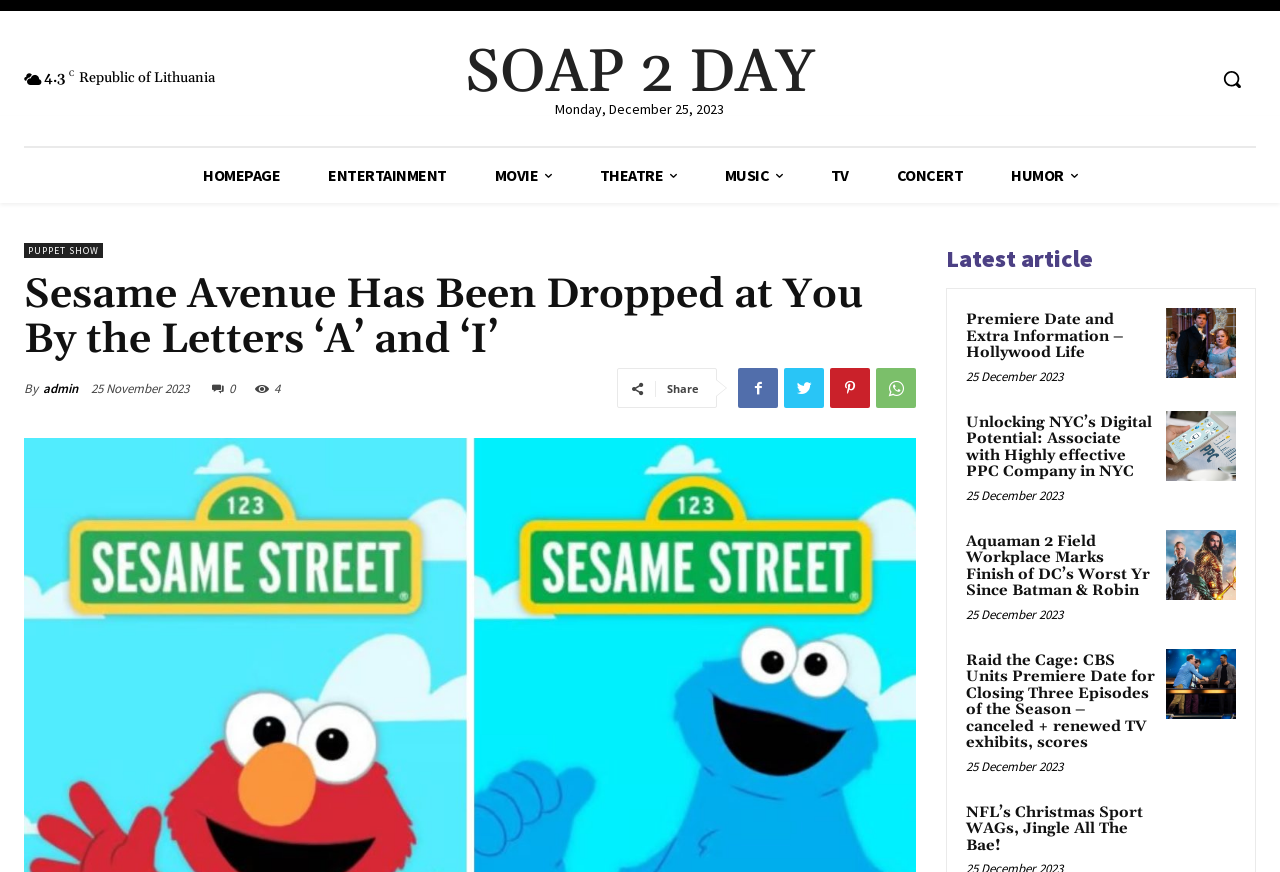Pinpoint the bounding box coordinates of the element you need to click to execute the following instruction: "View entertainment news". The bounding box should be represented by four float numbers between 0 and 1, in the format [left, top, right, bottom].

[0.238, 0.17, 0.368, 0.233]